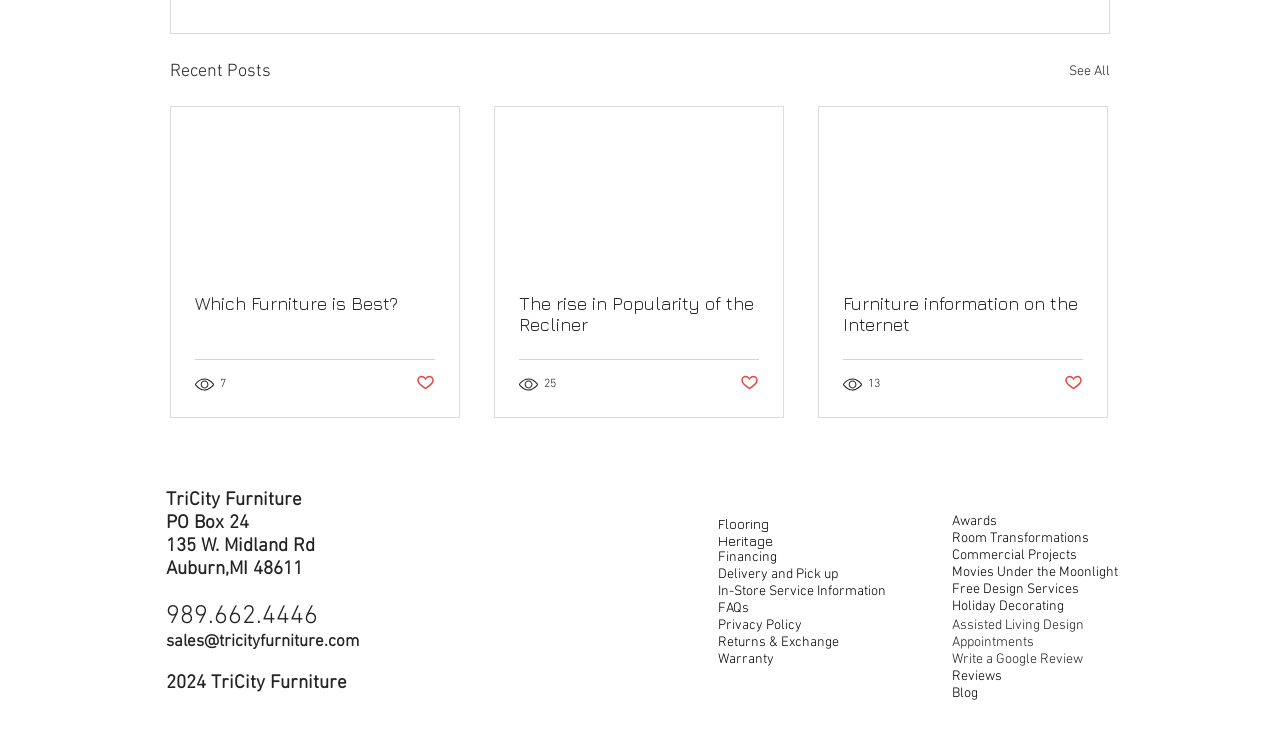Calculate the bounding box coordinates of the UI element given the description: "Commercial Projects".

[0.744, 0.738, 0.841, 0.761]